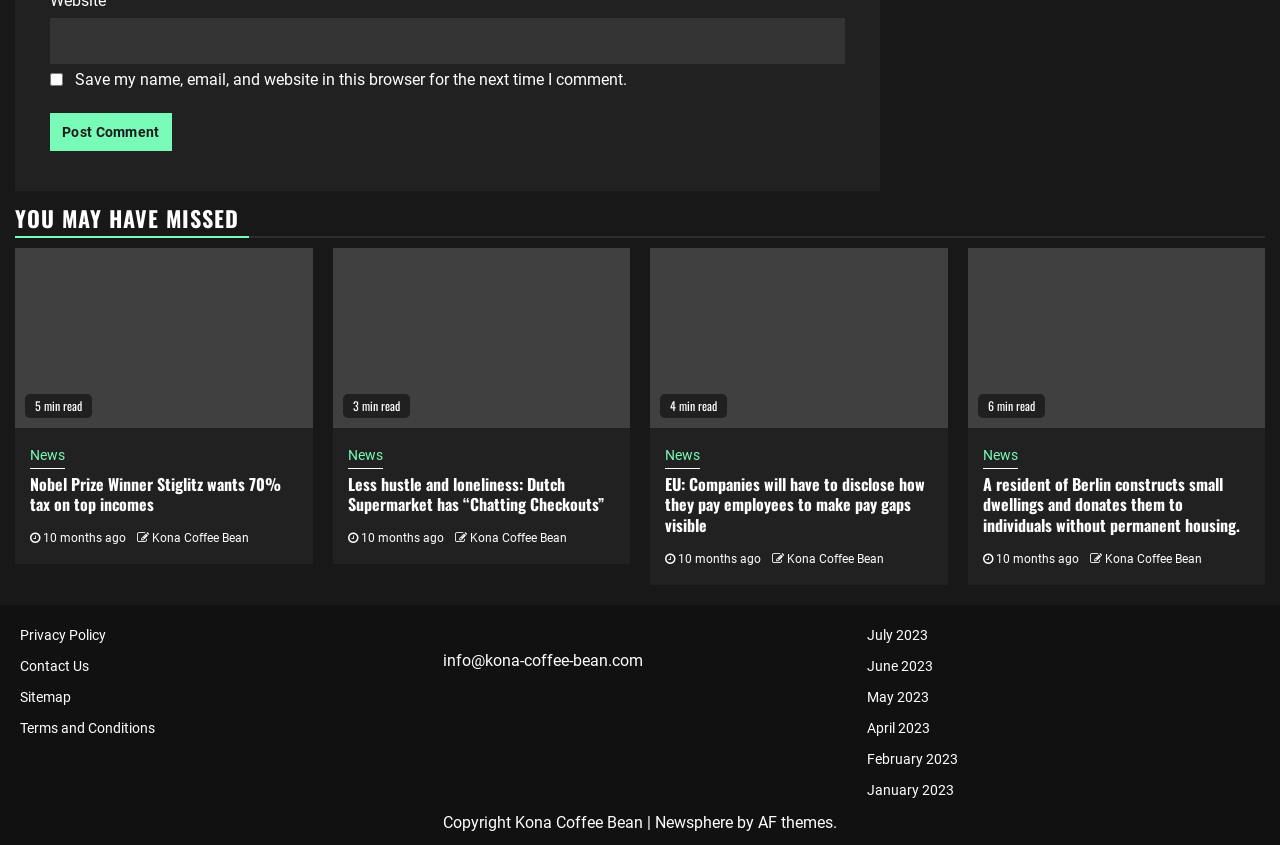How many minutes does it take to read the longest article?
Using the visual information, reply with a single word or short phrase.

6 min